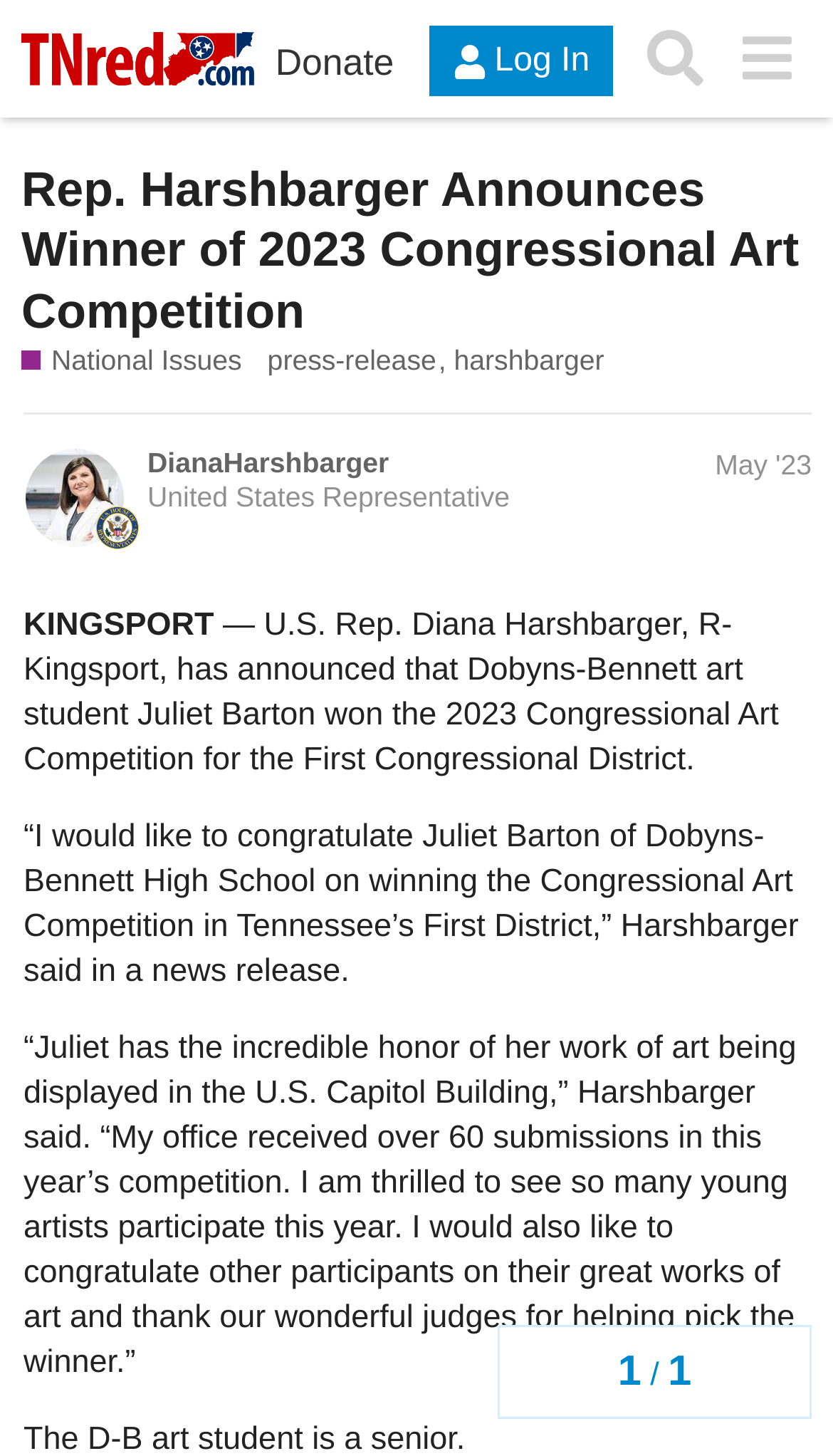How many submissions were received in this year's competition?
Please provide a comprehensive answer based on the information in the image.

I found this answer by reading the quote from Harshbarger, specifically the sentence 'My office received over 60 submissions in this year’s competition.'